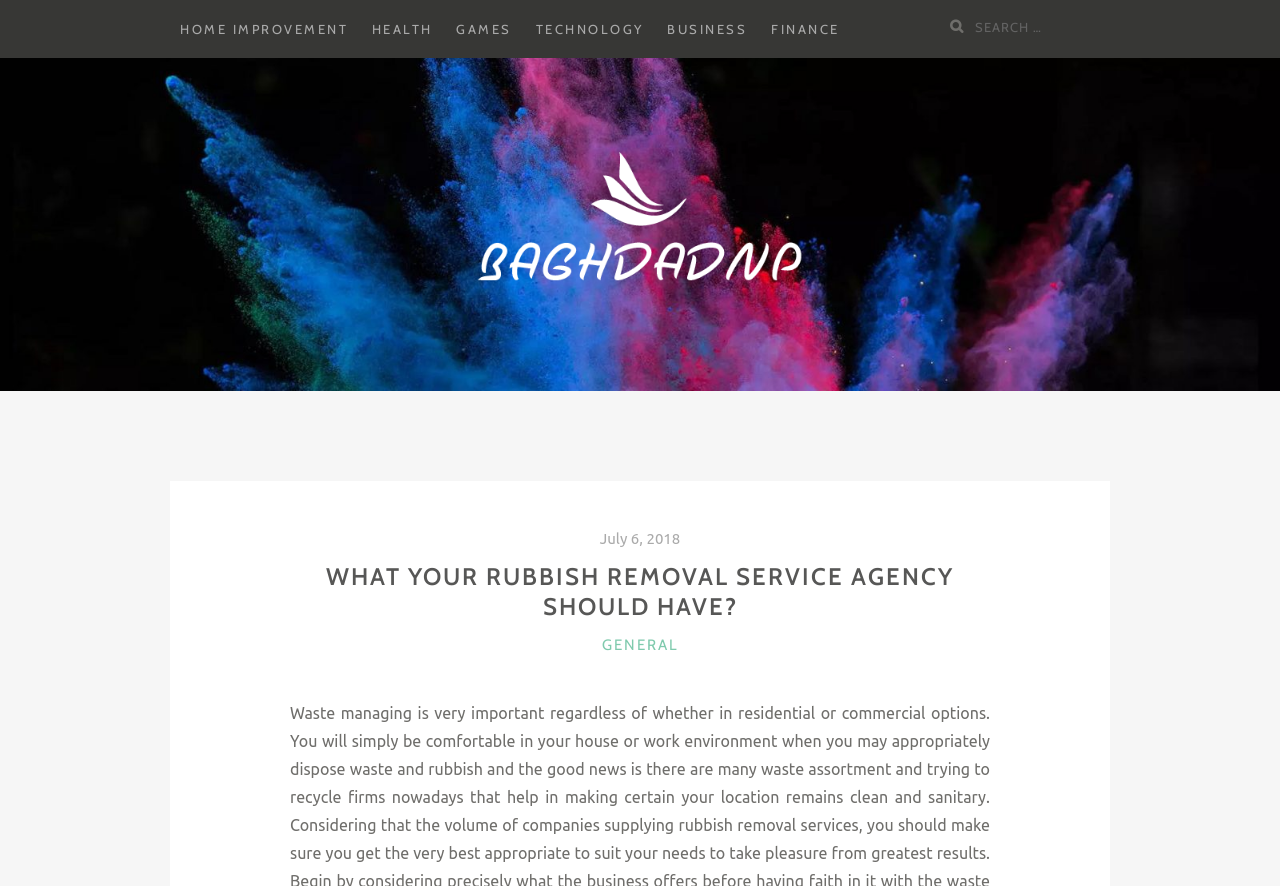Articulate a detailed summary of the webpage's content and design.

The webpage is about "What Your Rubbish Removal Service Agency Should Have?" and appears to be a blog post or article. At the top, there is a navigation menu with six links: "HOME IMPROVEMENT", "HEALTH", "GAMES", "TECHNOLOGY", "BUSINESS", and "FINANCE", evenly spaced and aligned horizontally. To the right of these links, there is a search bar with a search icon and a "Search" button.

Below the navigation menu, there is a prominent link "Business Details" with an accompanying image to its right. The image is larger than the link and takes up more vertical space.

The main content of the webpage is a header section that spans the width of the page. It contains a link to the date "July 6, 2018", a heading that repeats the title of the webpage, and a subheading "CATEGORIES" with a link to "GENERAL" below it. The heading is centered and takes up most of the vertical space in this section.

Overall, the webpage has a simple and organized layout, with clear headings and concise text.